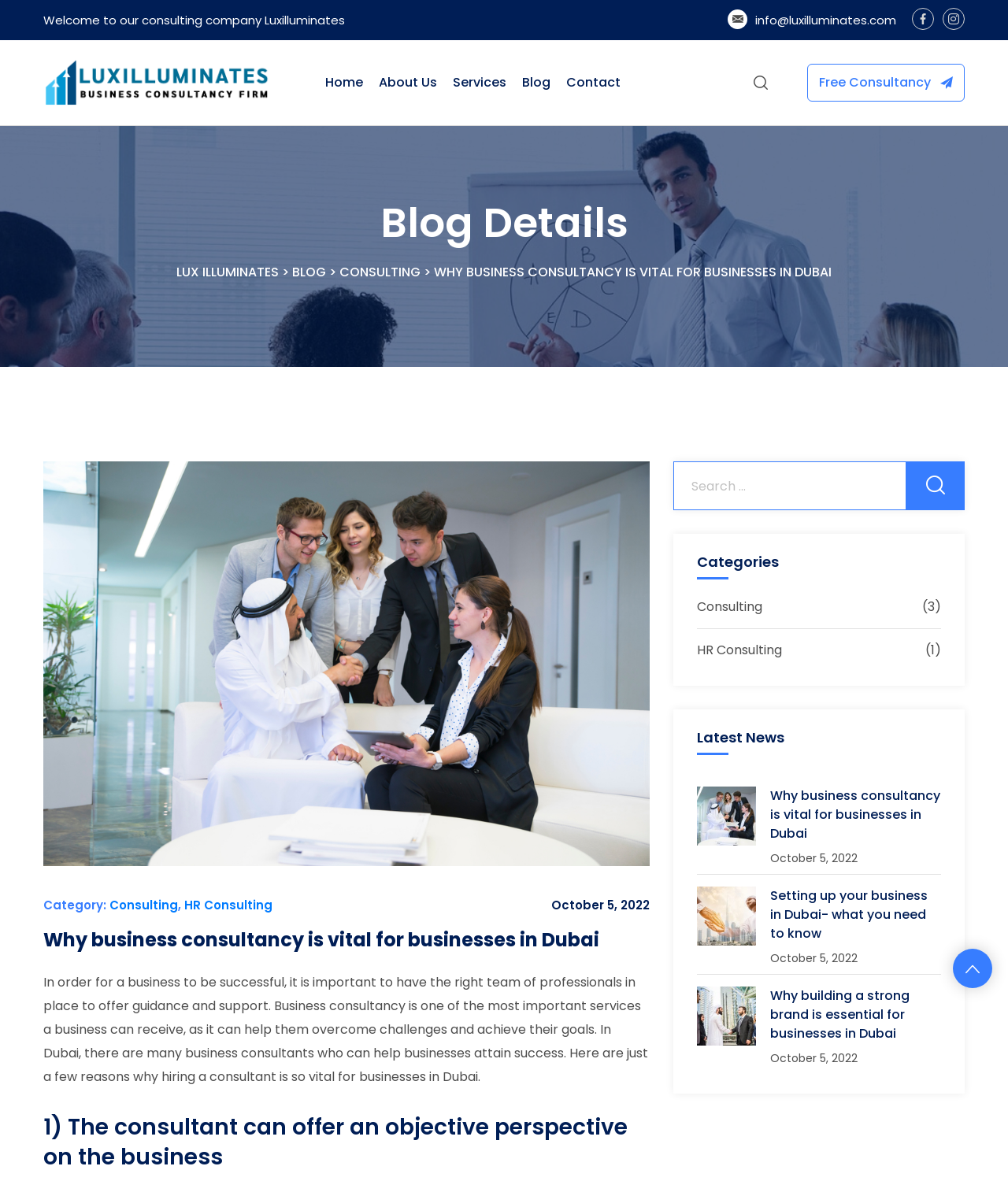By analyzing the image, answer the following question with a detailed response: How many categories are listed?

I counted the number of categories listed under the 'Categories' heading, and found two categories: 'Consulting' and 'HR Consulting'.